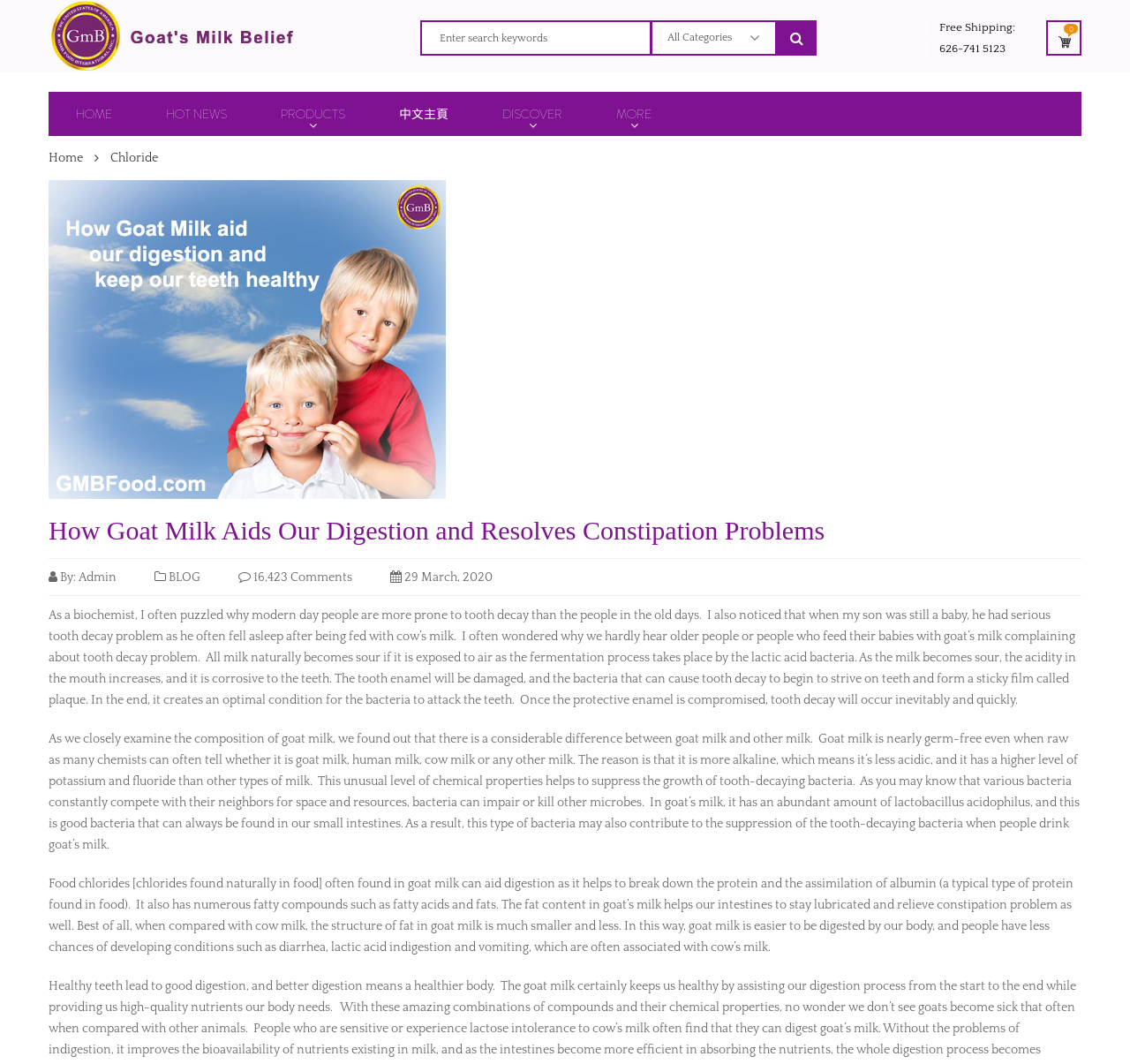Find the bounding box of the web element that fits this description: "parent_node: All Categories".

[0.687, 0.019, 0.723, 0.052]